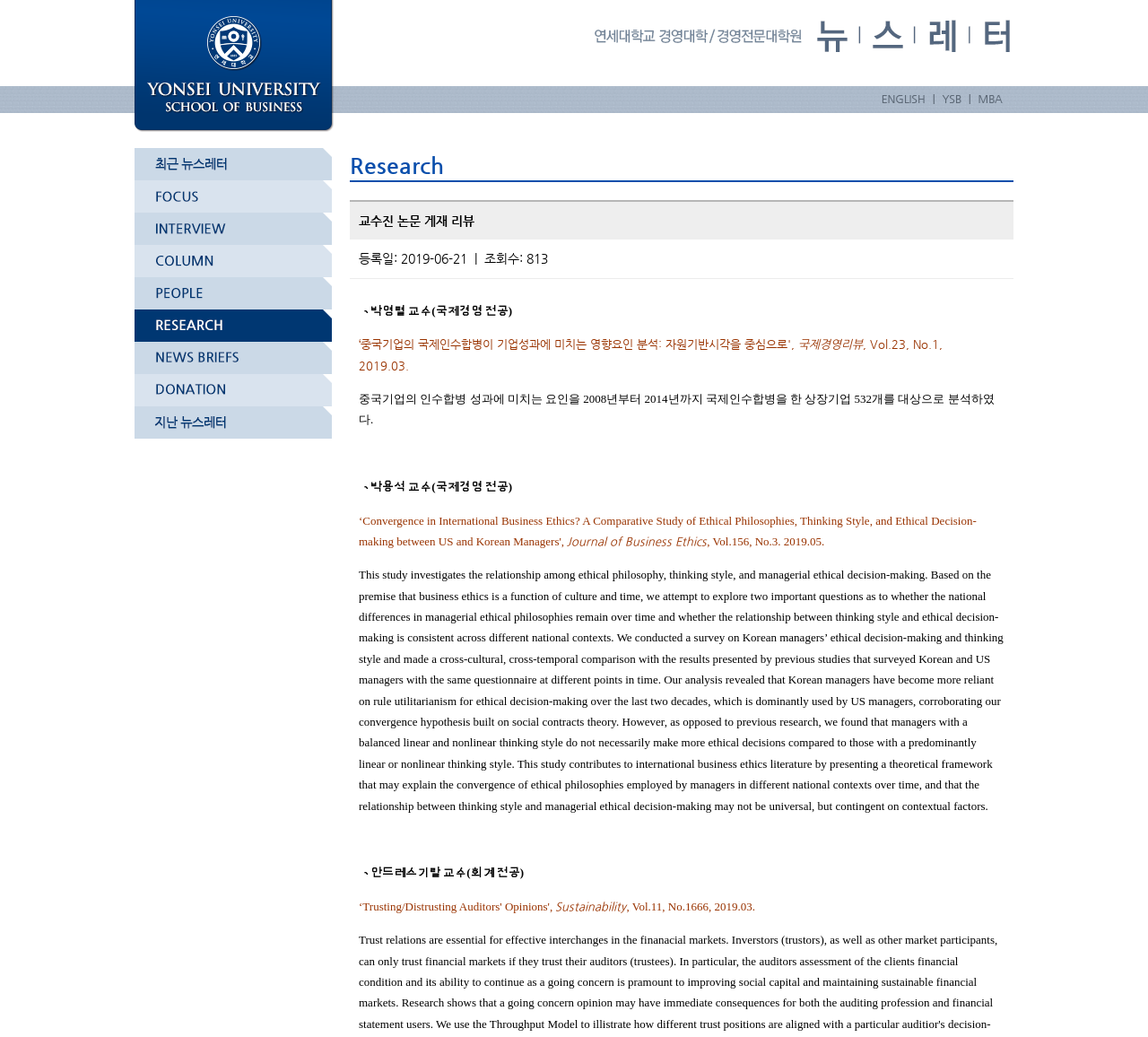Identify the coordinates of the bounding box for the element that must be clicked to accomplish the instruction: "Log in".

None